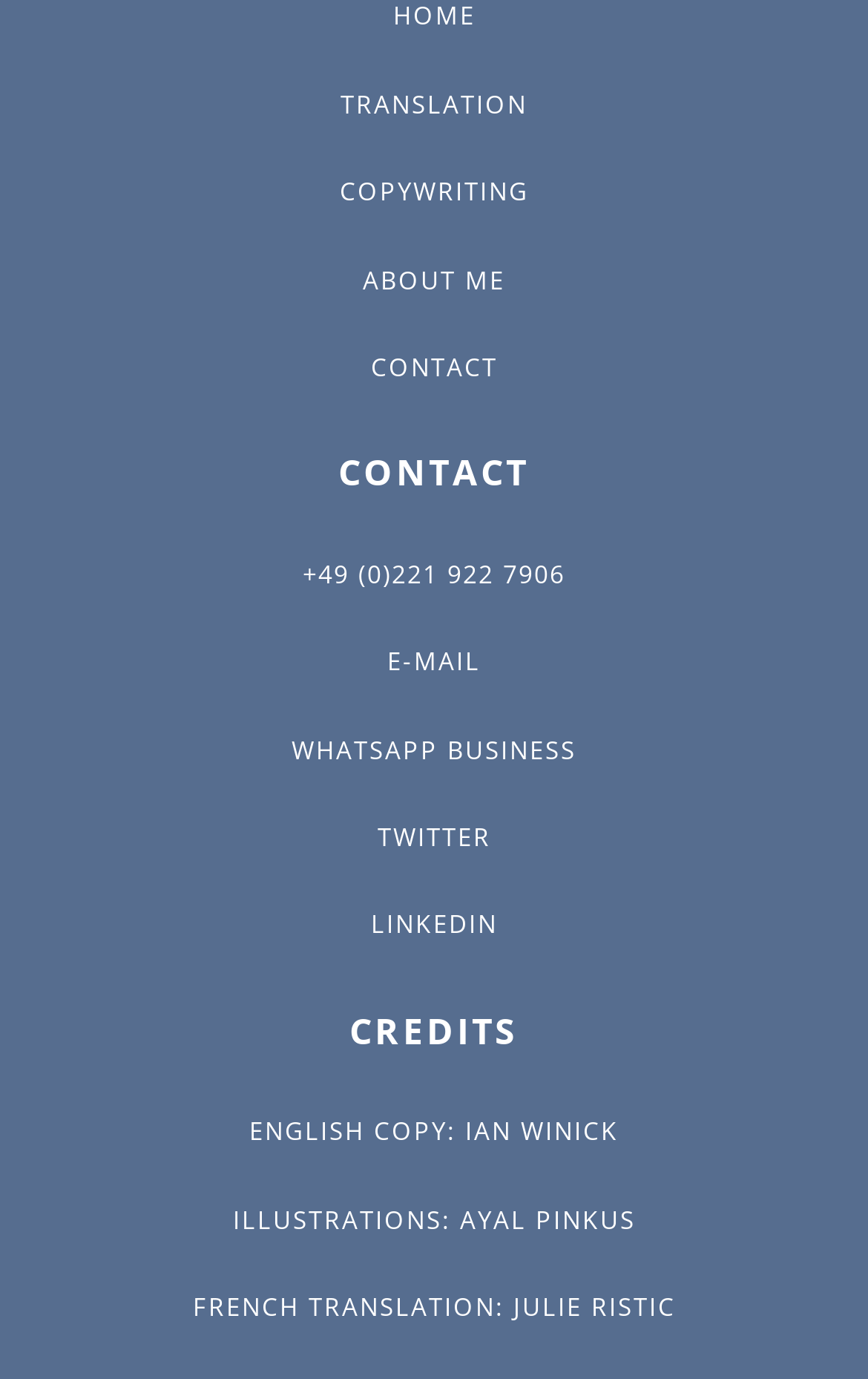Kindly determine the bounding box coordinates for the clickable area to achieve the given instruction: "view Twitter profile".

[0.435, 0.594, 0.565, 0.619]